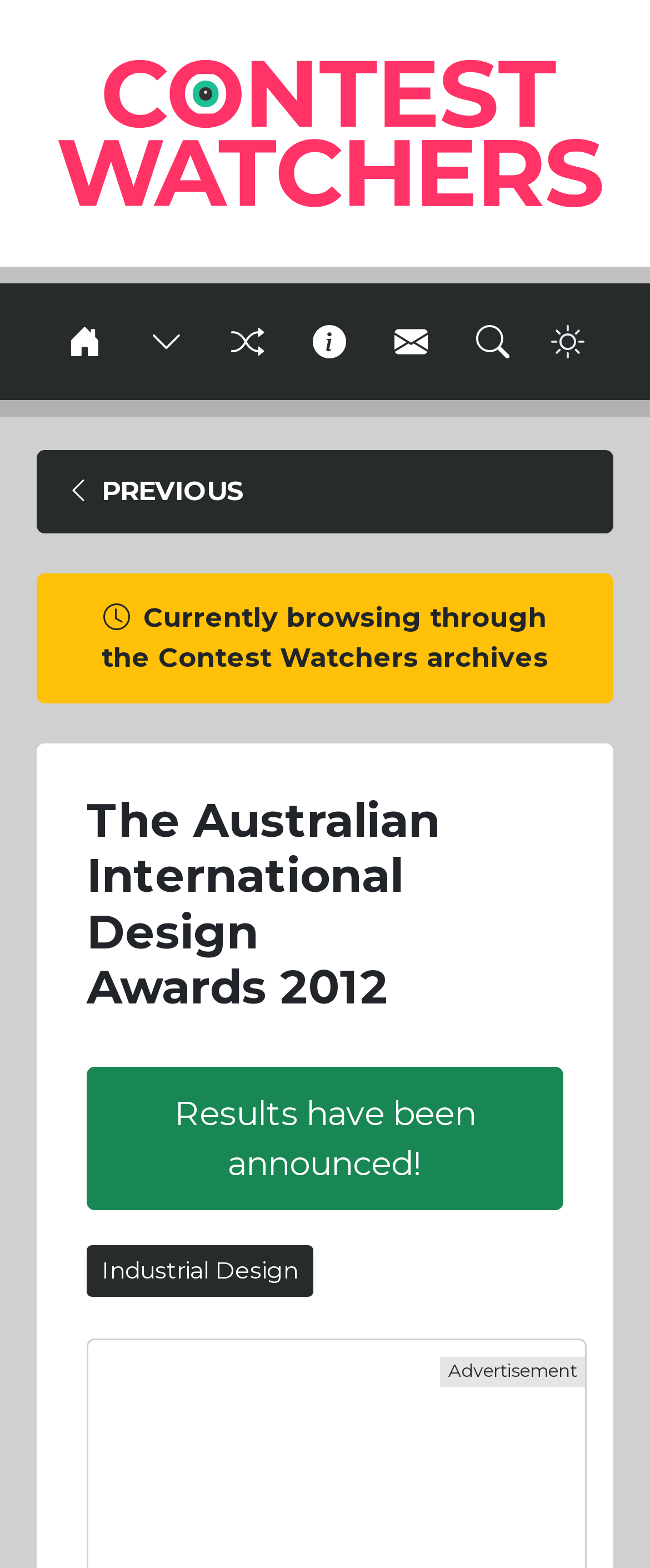Provide the bounding box coordinates of the HTML element this sentence describes: "Results have been announced!". The bounding box coordinates consist of four float numbers between 0 and 1, i.e., [left, top, right, bottom].

[0.133, 0.68, 0.867, 0.771]